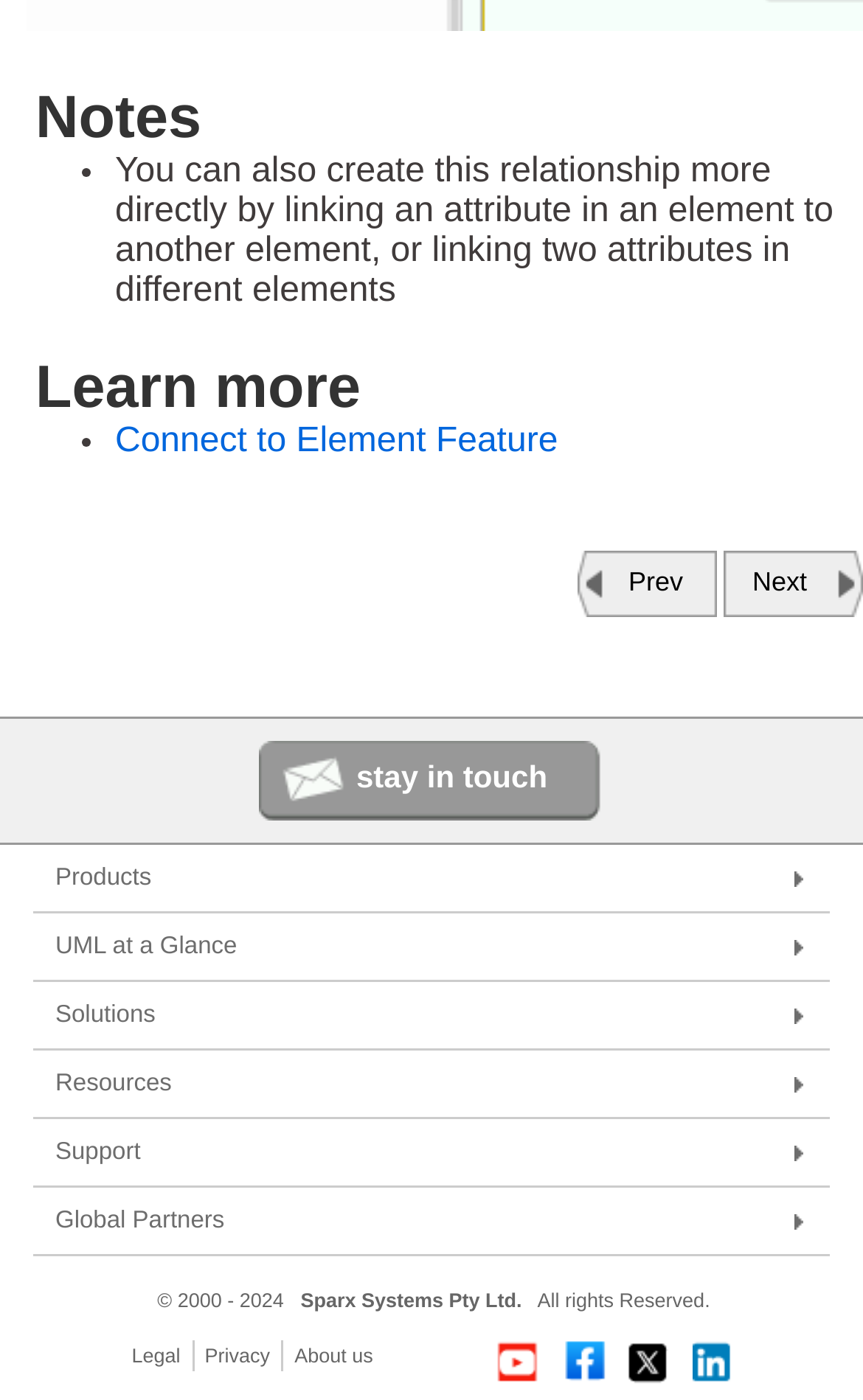Provide the bounding box coordinates of the HTML element described as: "title="See us on YouTube"". The bounding box coordinates should be four float numbers between 0 and 1, i.e., [left, top, right, bottom].

[0.575, 0.957, 0.626, 0.988]